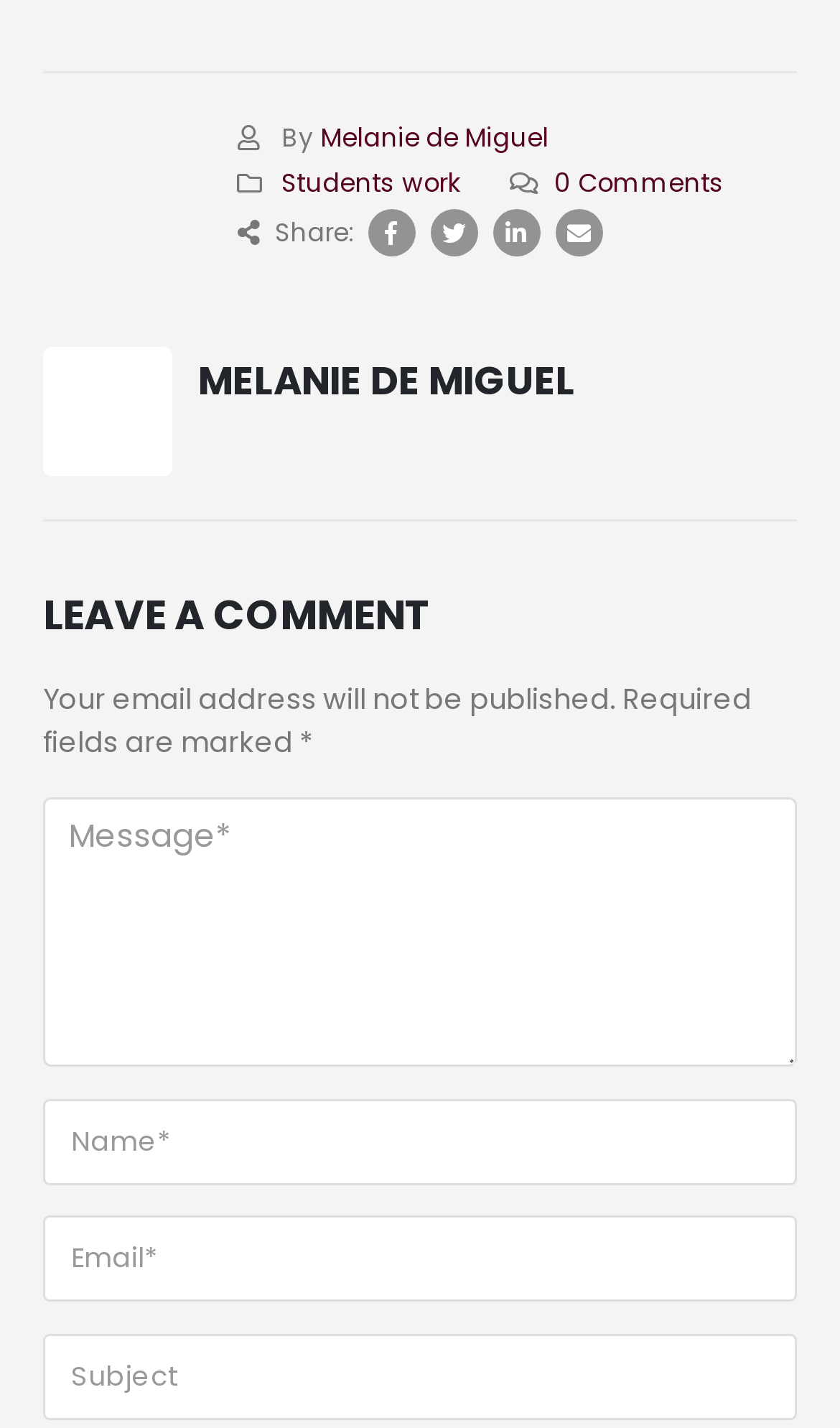Determine the bounding box coordinates of the clickable region to follow the instruction: "Share on Facebook".

[0.438, 0.147, 0.494, 0.18]